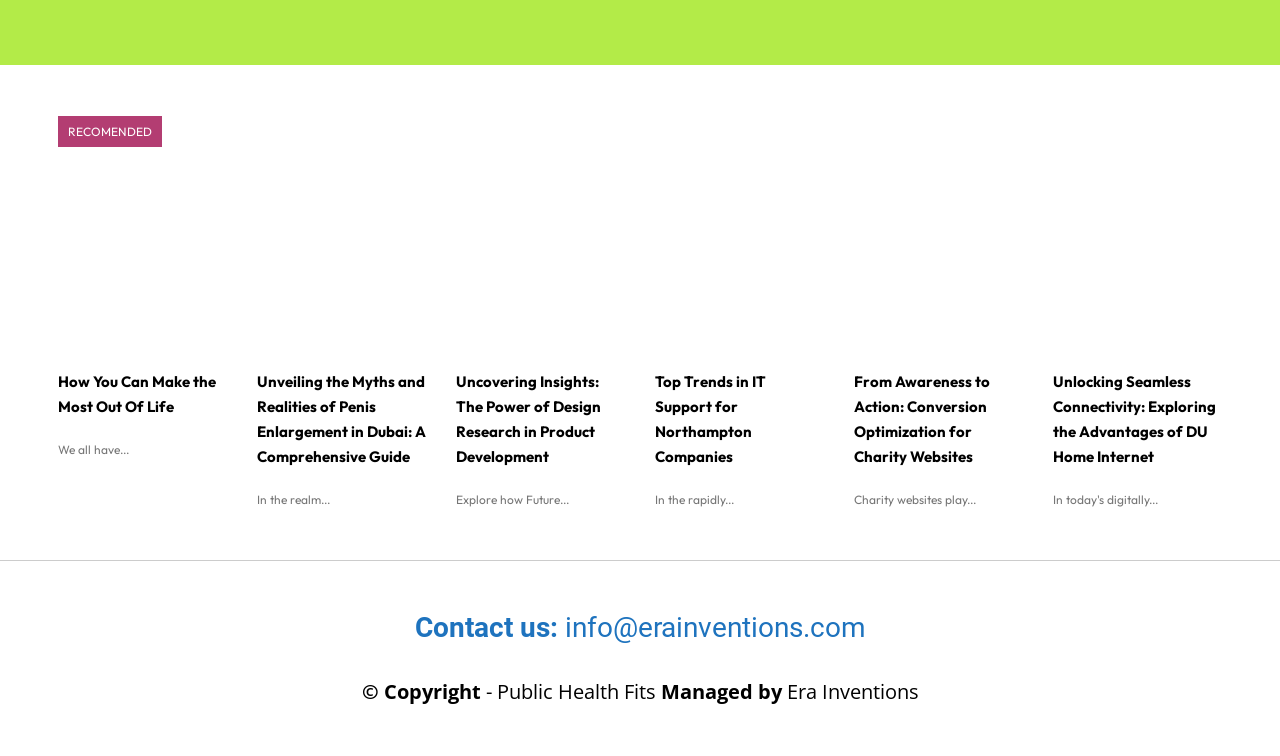What is the category of the first article?
Using the information from the image, give a concise answer in one word or a short phrase.

Recommended